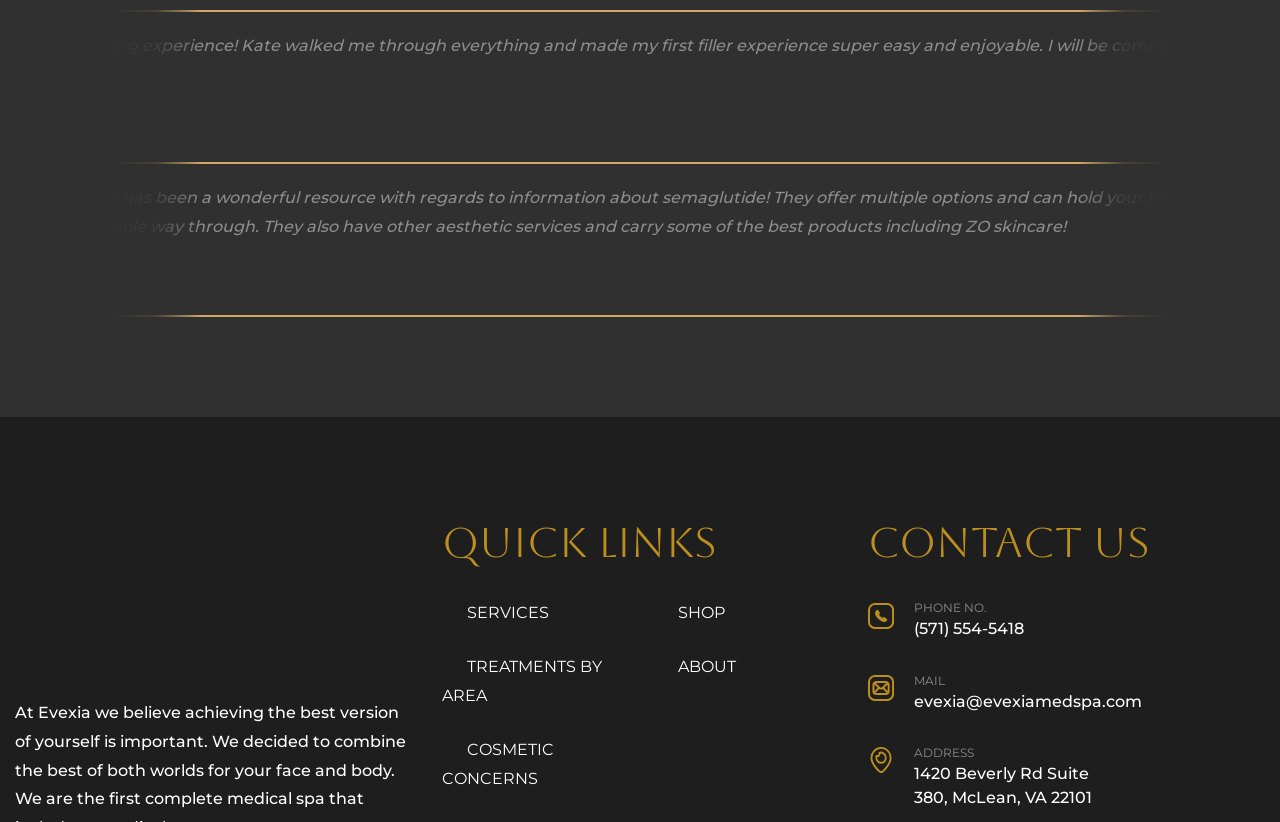Determine the bounding box coordinates for the area that needs to be clicked to fulfill this task: "Click on the 'SHOP' link". The coordinates must be given as four float numbers between 0 and 1, i.e., [left, top, right, bottom].

[0.51, 0.734, 0.566, 0.757]